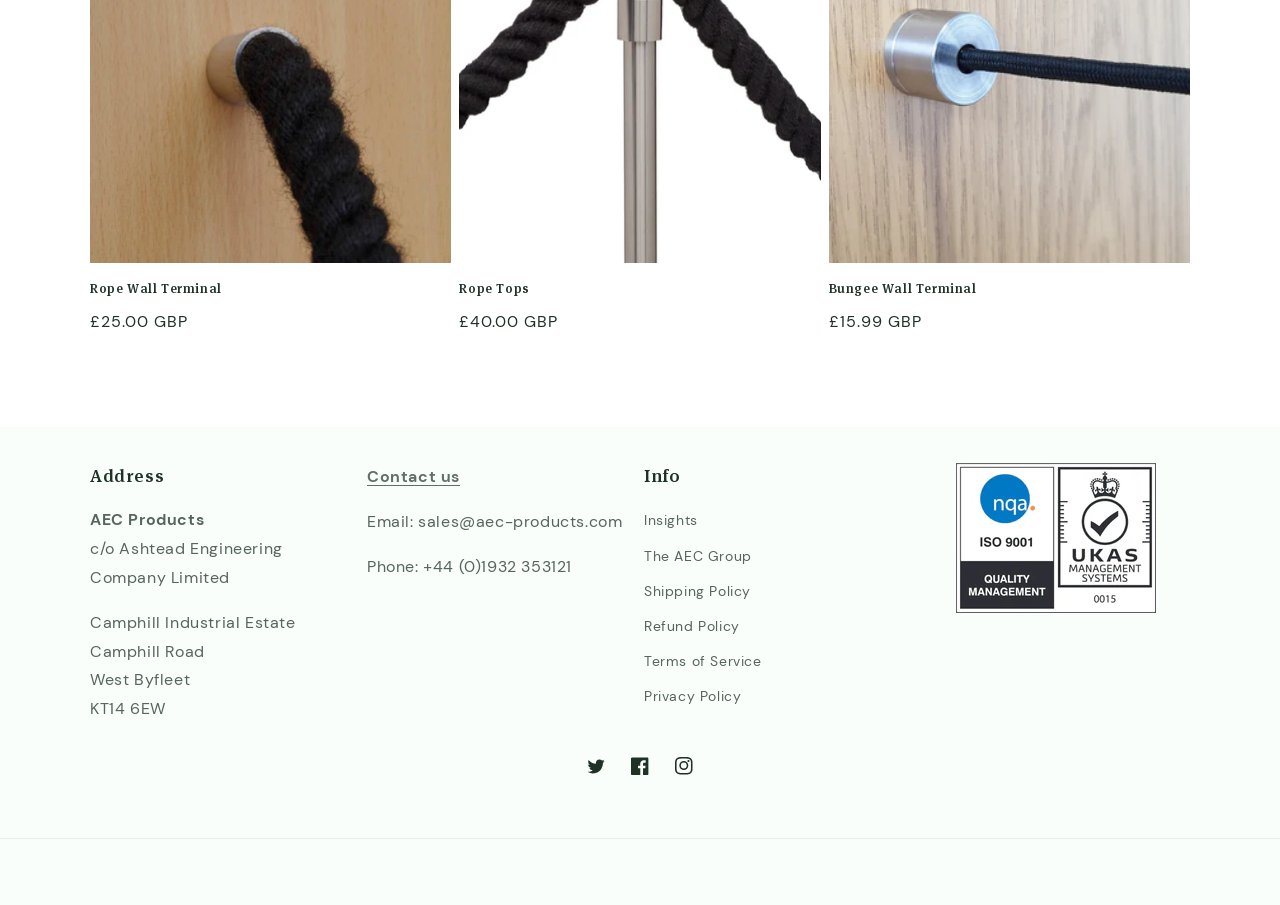Given the element description: "Shipping Policy", predict the bounding box coordinates of the UI element it refers to, using four float numbers between 0 and 1, i.e., [left, top, right, bottom].

[0.503, 0.634, 0.587, 0.673]